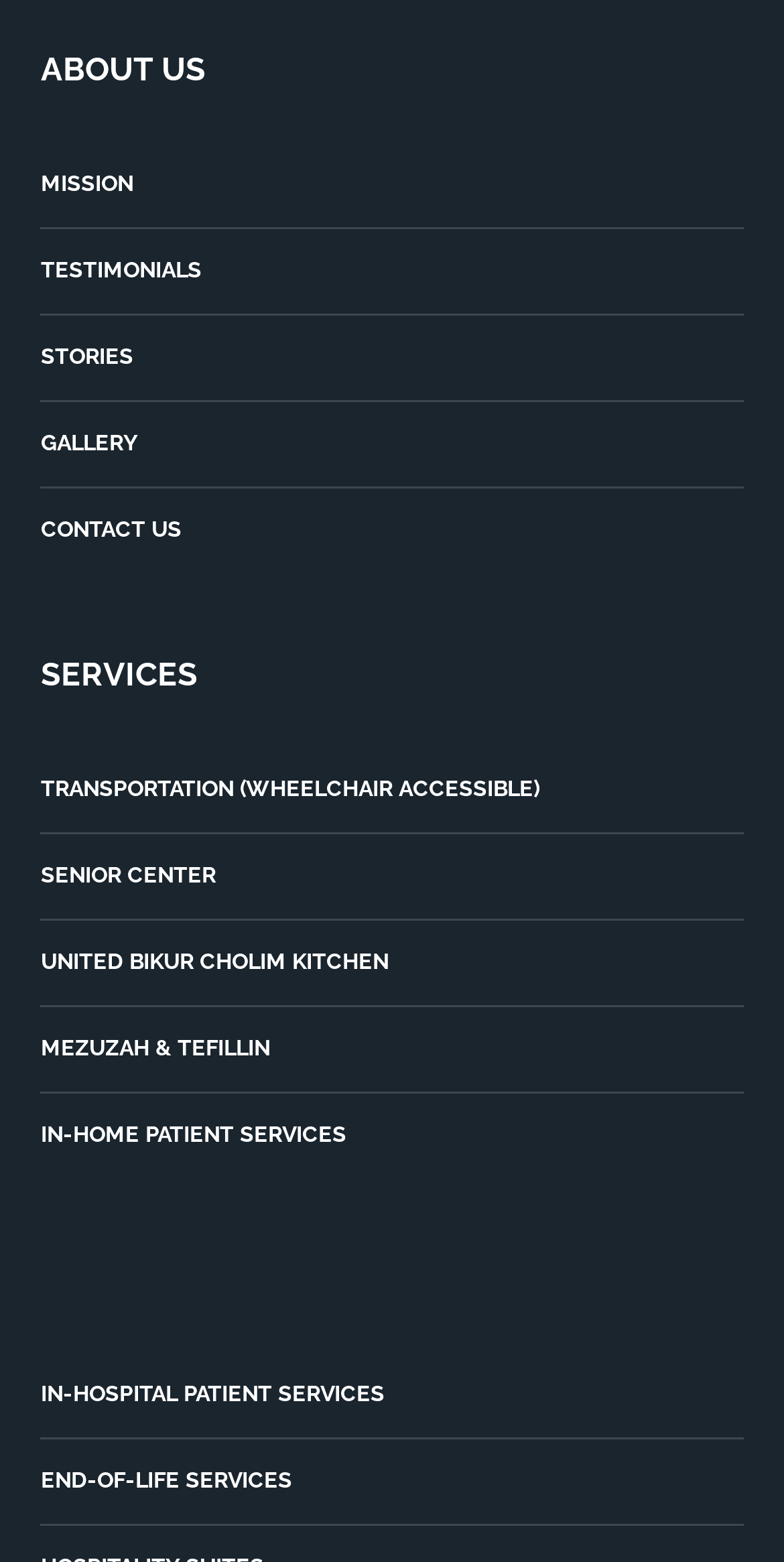Provide a short, one-word or phrase answer to the question below:
What is the second service offered?

SENIOR CENTER